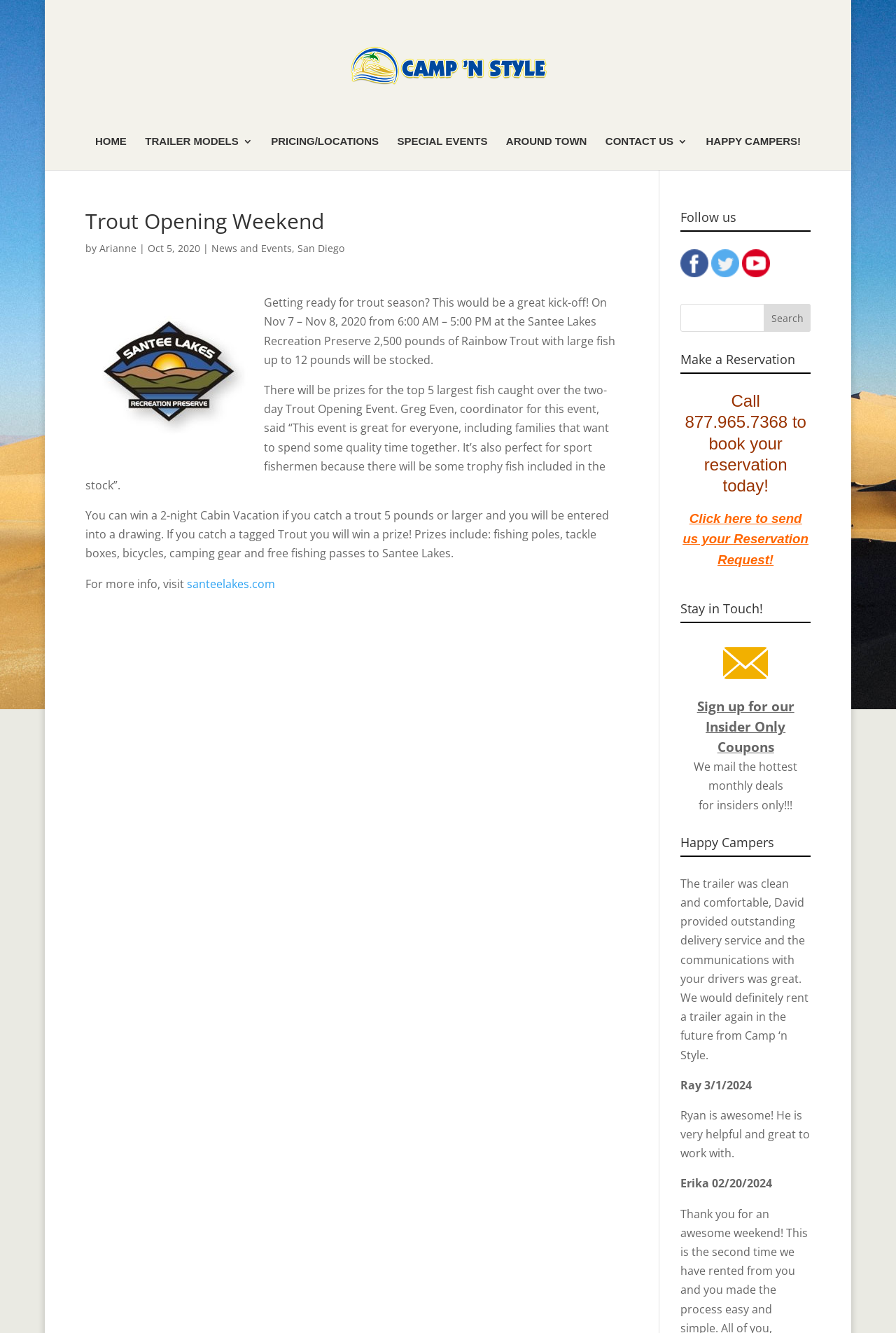What is the name of the coordinator for the Trout Opening Event?
Look at the screenshot and respond with one word or a short phrase.

Greg Even